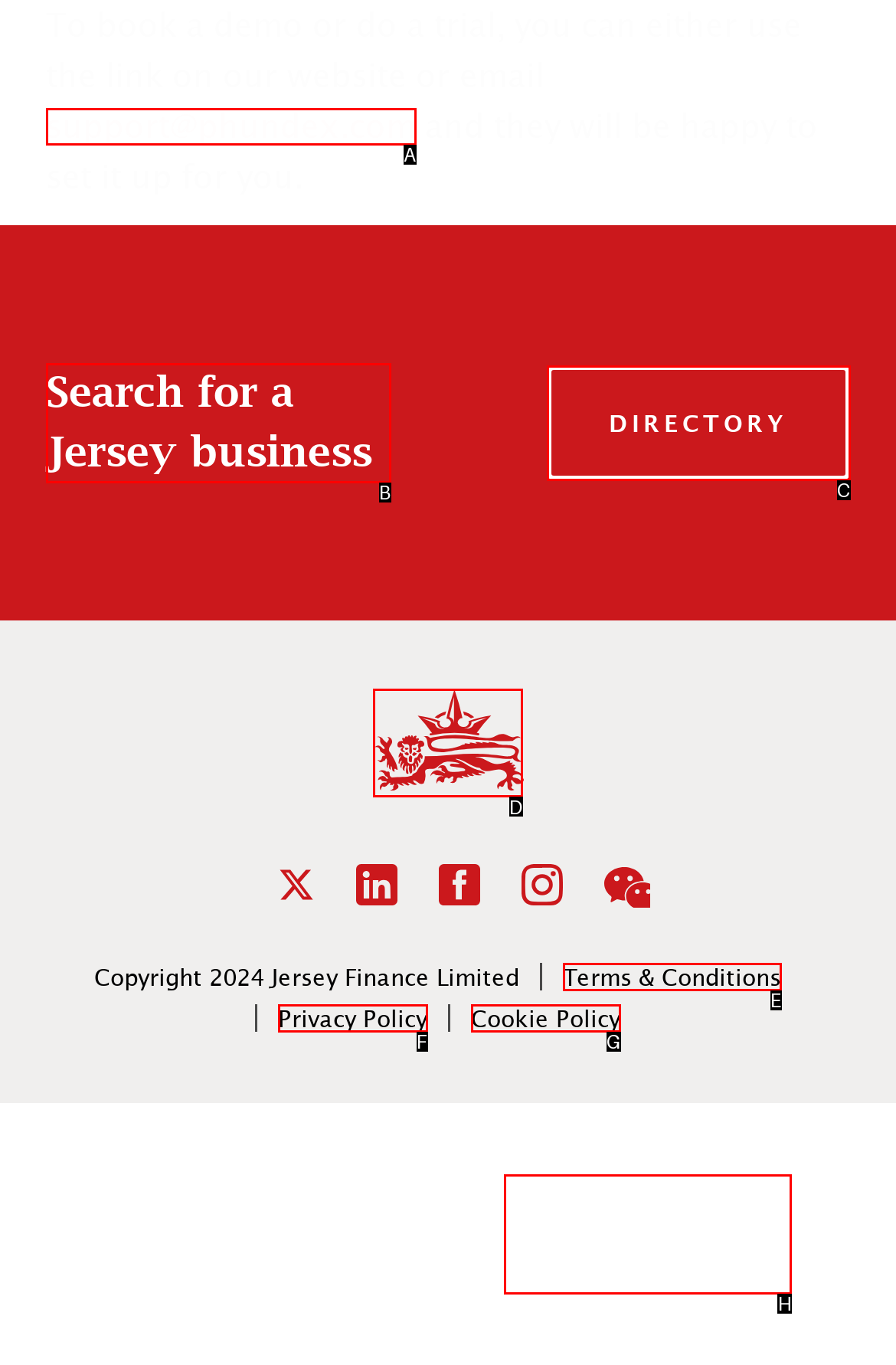Specify which element within the red bounding boxes should be clicked for this task: Click the first icon Respond with the letter of the correct option.

D